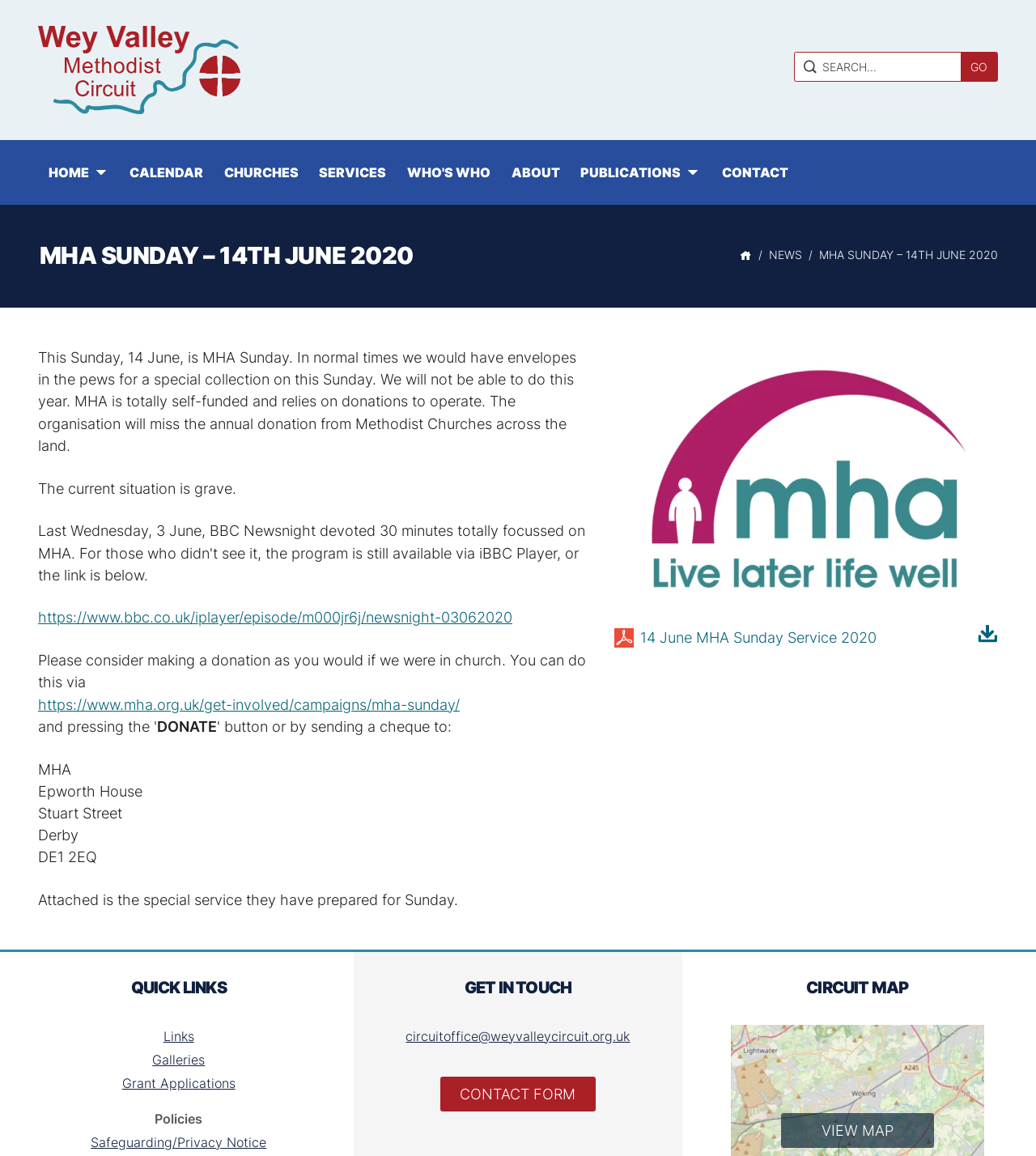What is the purpose of MHA? Based on the image, give a response in one word or a short phrase.

Totally self-funded